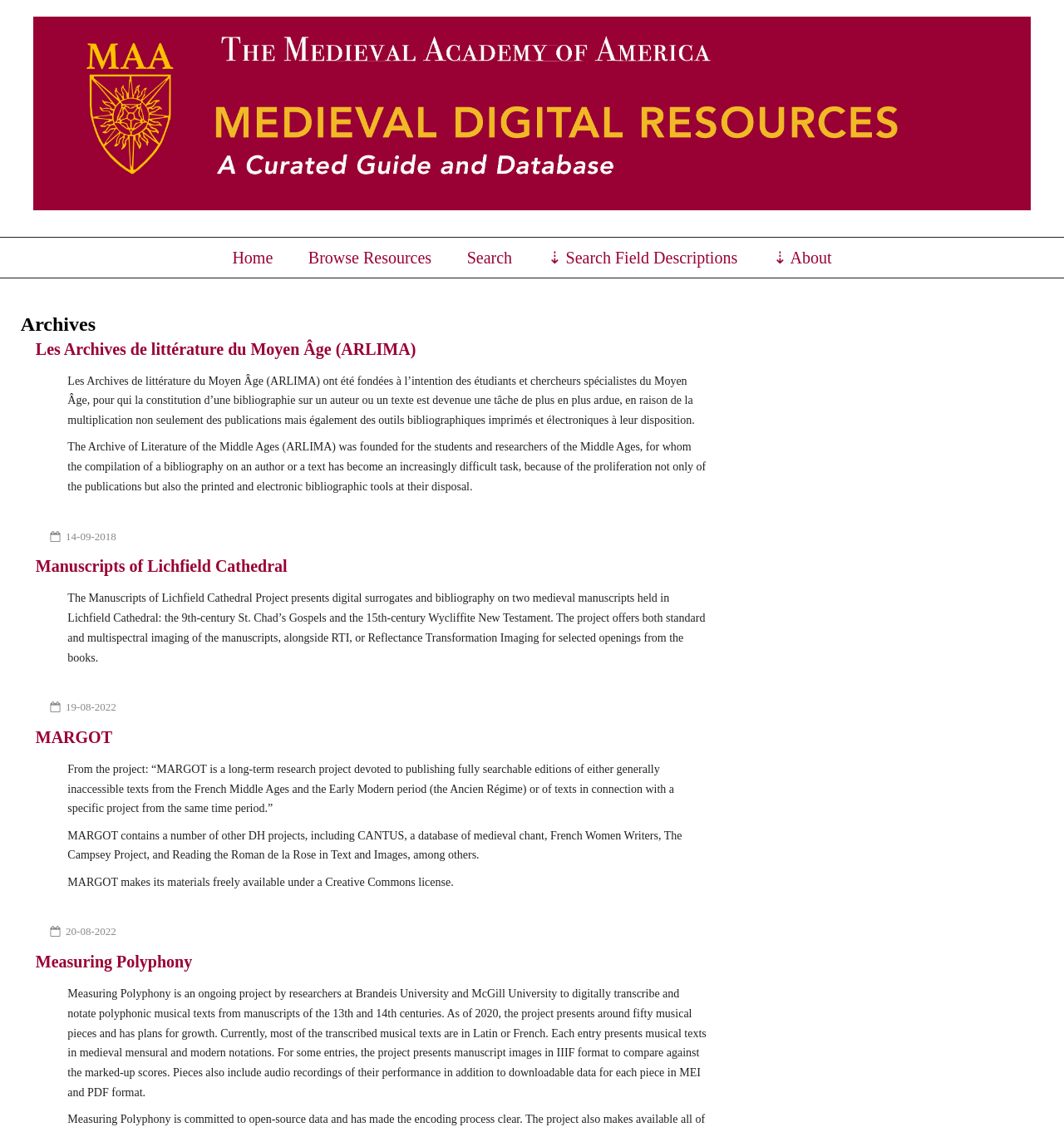Determine the bounding box coordinates for the area that needs to be clicked to fulfill this task: "Click on the 'Home' link". The coordinates must be given as four float numbers between 0 and 1, i.e., [left, top, right, bottom].

[0.218, 0.22, 0.256, 0.238]